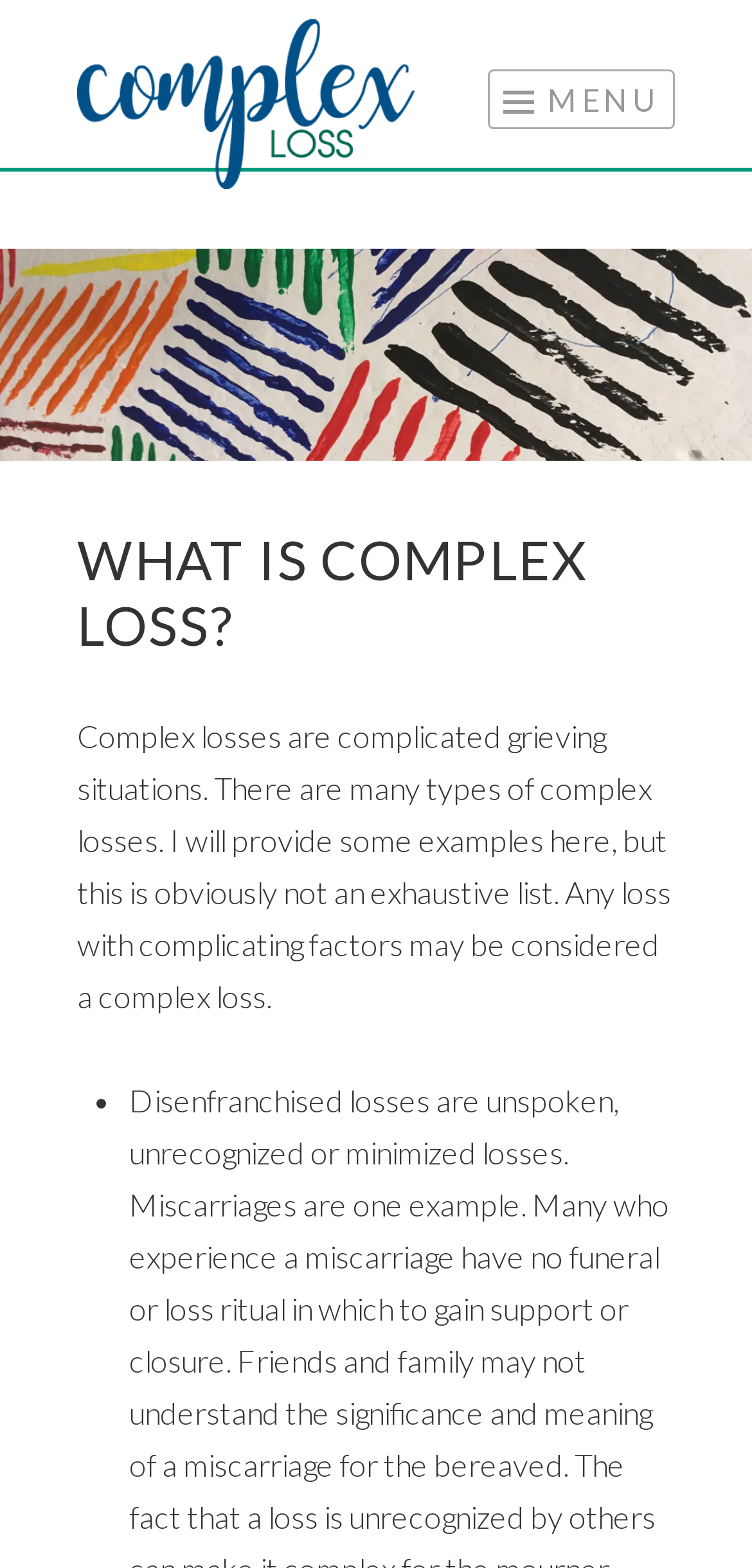What type of situations are complex losses?
Use the information from the image to give a detailed answer to the question.

According to the text on the webpage, complex losses are complicated grieving situations, and the webpage provides examples of such situations.